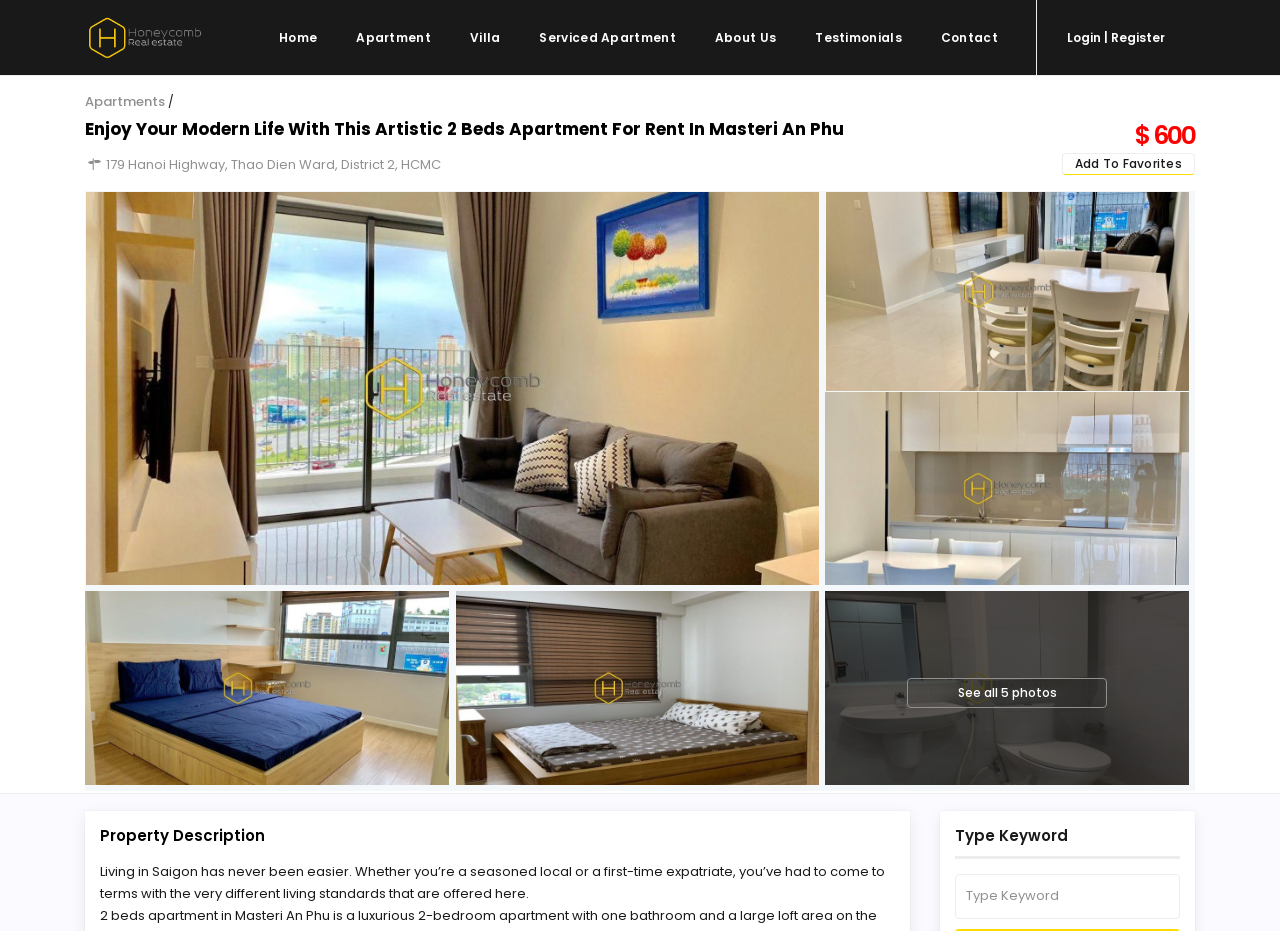Specify the bounding box coordinates of the region I need to click to perform the following instruction: "Type keyword". The coordinates must be four float numbers in the range of 0 to 1, i.e., [left, top, right, bottom].

[0.746, 0.938, 0.922, 0.987]